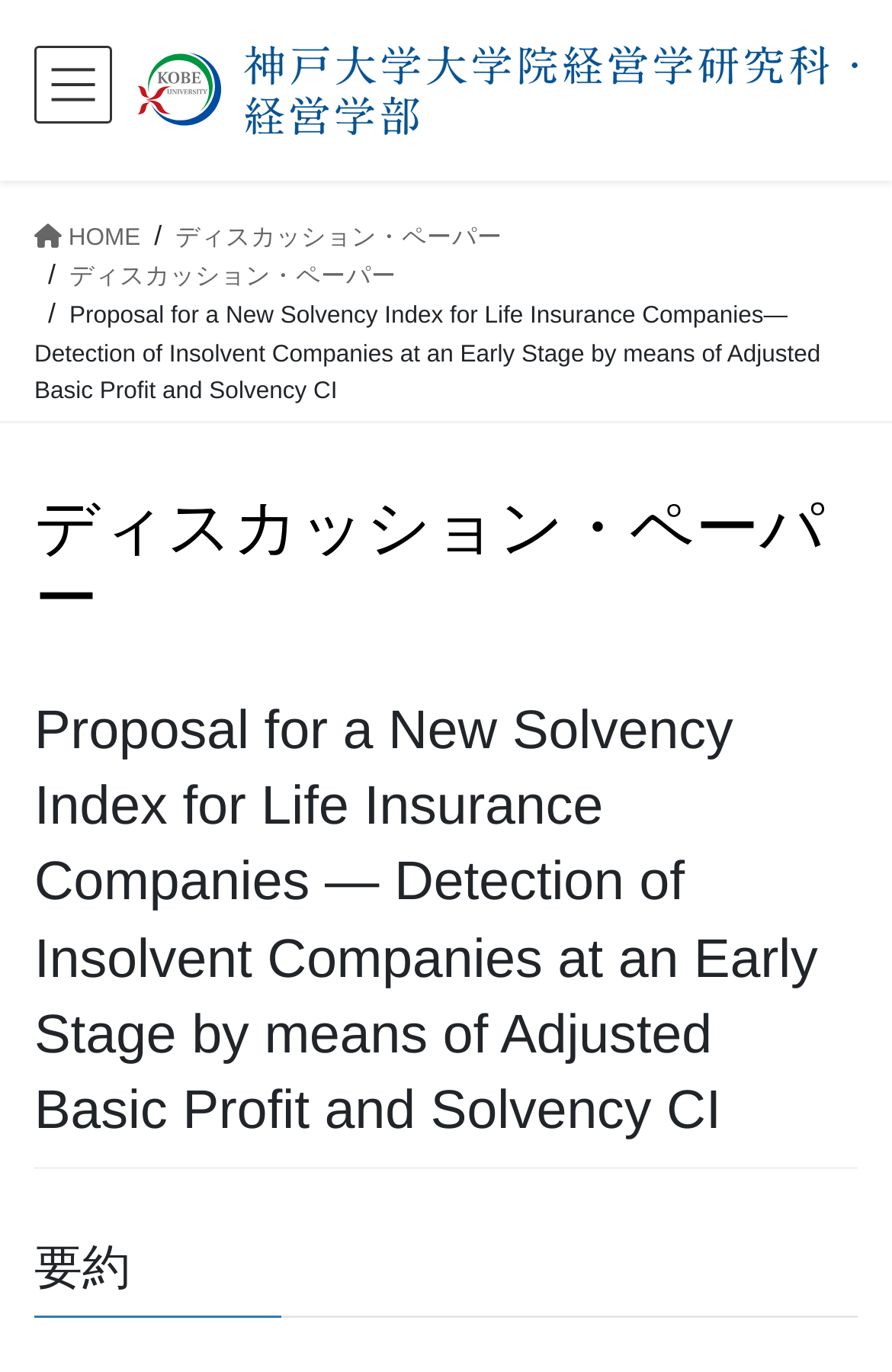What is the name of the university?
Look at the image and provide a detailed response to the question.

Based on the webpage, I can see the text '神戸大学大学院経営学研究科' which is the Japanese name for Kobe University Graduate School of Business Administration. Therefore, the name of the university is Kobe University.